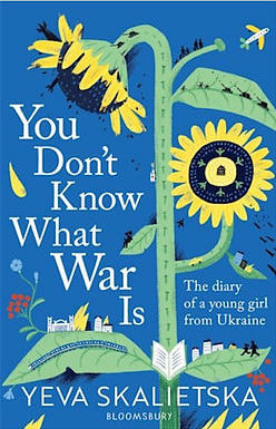What award did the book receive?
Based on the content of the image, thoroughly explain and answer the question.

According to the caption, the book received recognition, including the 'Special Prize for Young Authors', highlighting its significance and the powerful narrative it conveys.